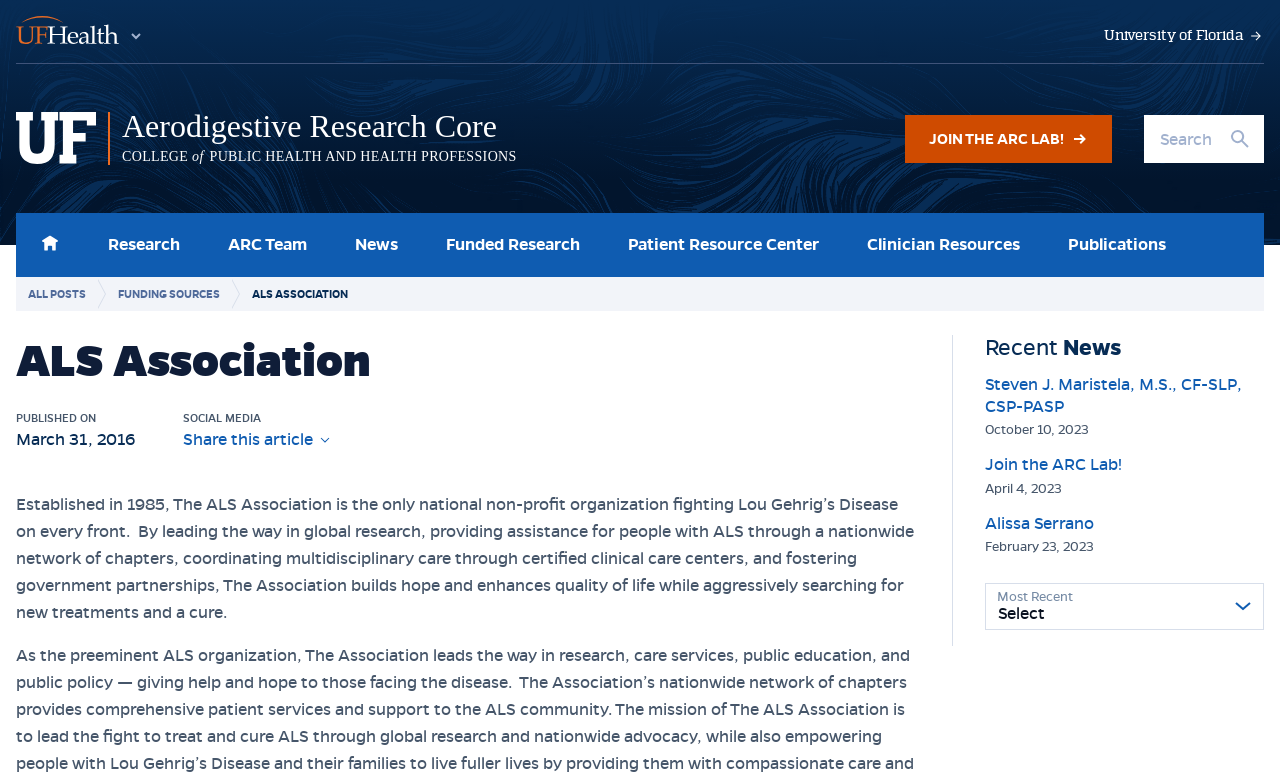Indicate the bounding box coordinates of the element that needs to be clicked to satisfy the following instruction: "Join the ARC Lab". The coordinates should be four float numbers between 0 and 1, i.e., [left, top, right, bottom].

[0.707, 0.148, 0.869, 0.21]